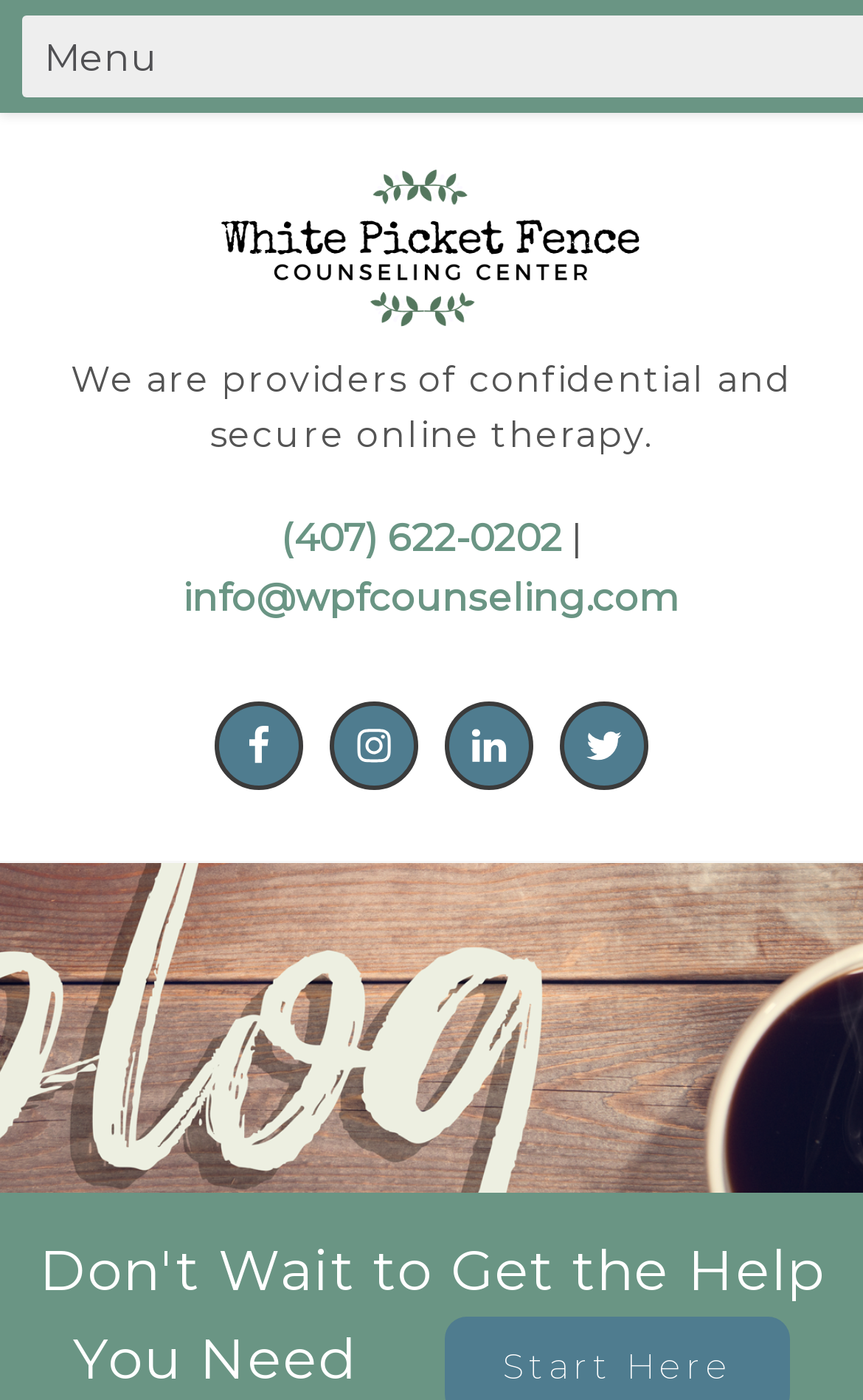What is the phone number on the webpage?
Please provide a comprehensive answer based on the details in the screenshot.

I found the phone number by looking at the link element with the text '(407) 622-0202' which is located at the top of the webpage, below the logo.